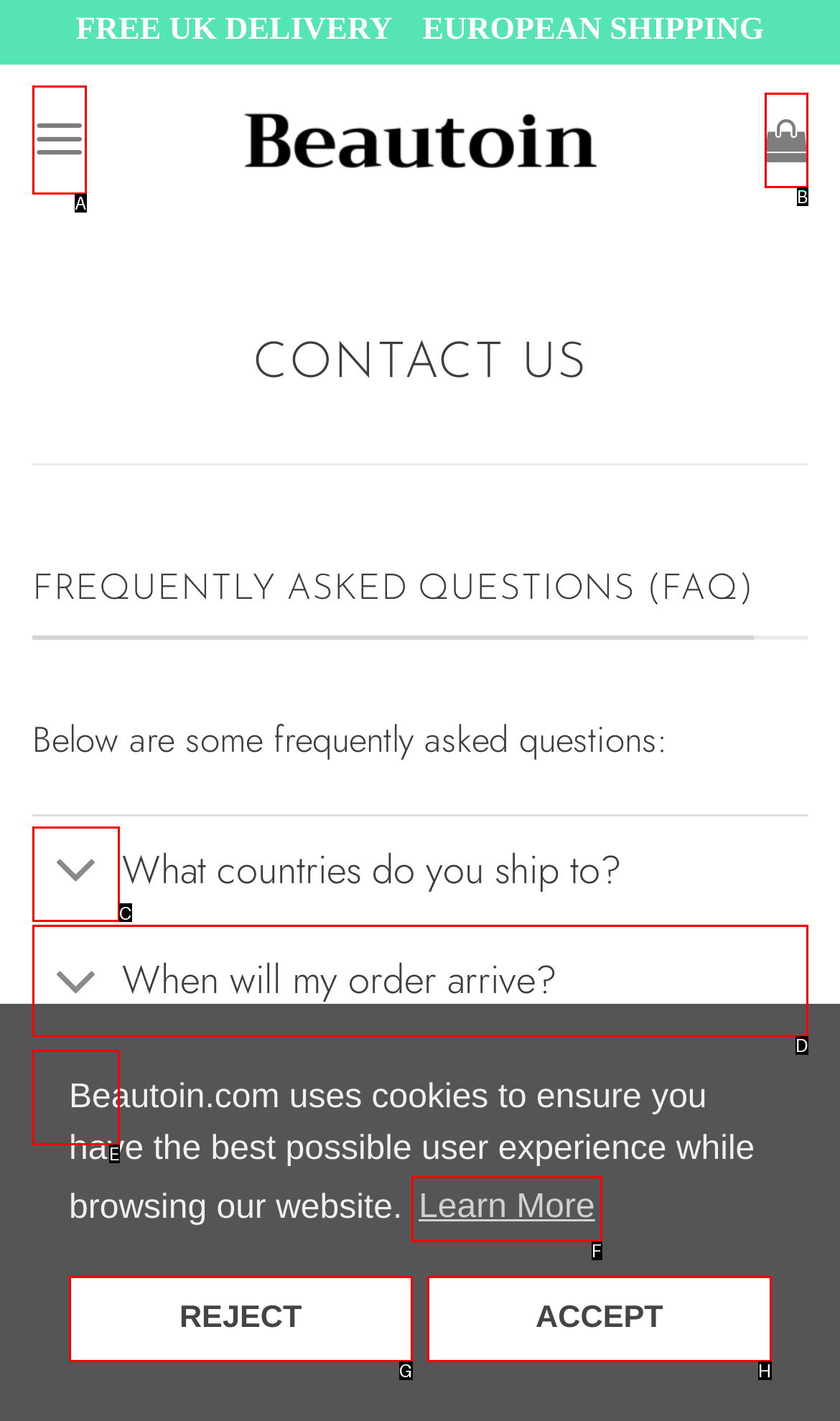Match the HTML element to the description: Menu. Respond with the letter of the correct option directly.

A